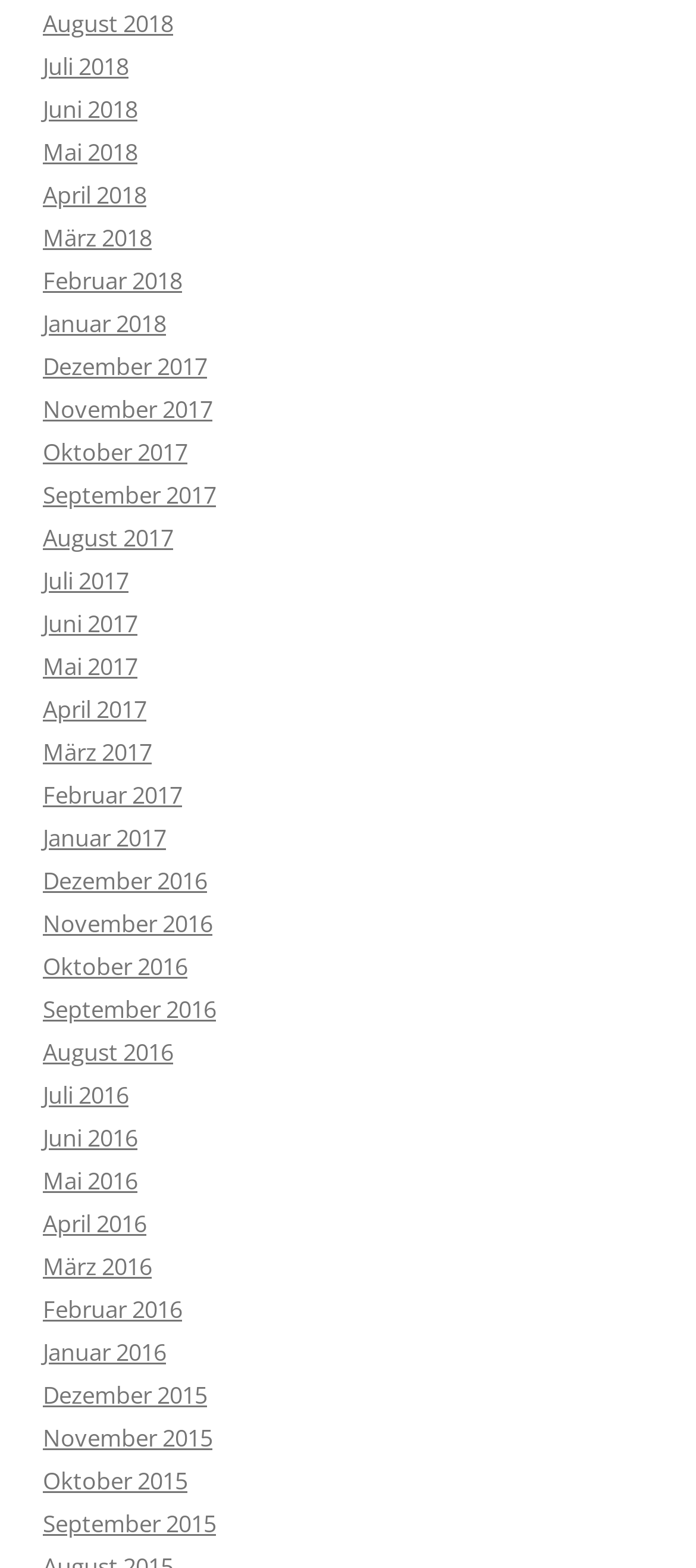Find the bounding box coordinates of the element's region that should be clicked in order to follow the given instruction: "go to Juli 2018". The coordinates should consist of four float numbers between 0 and 1, i.e., [left, top, right, bottom].

[0.062, 0.032, 0.185, 0.052]